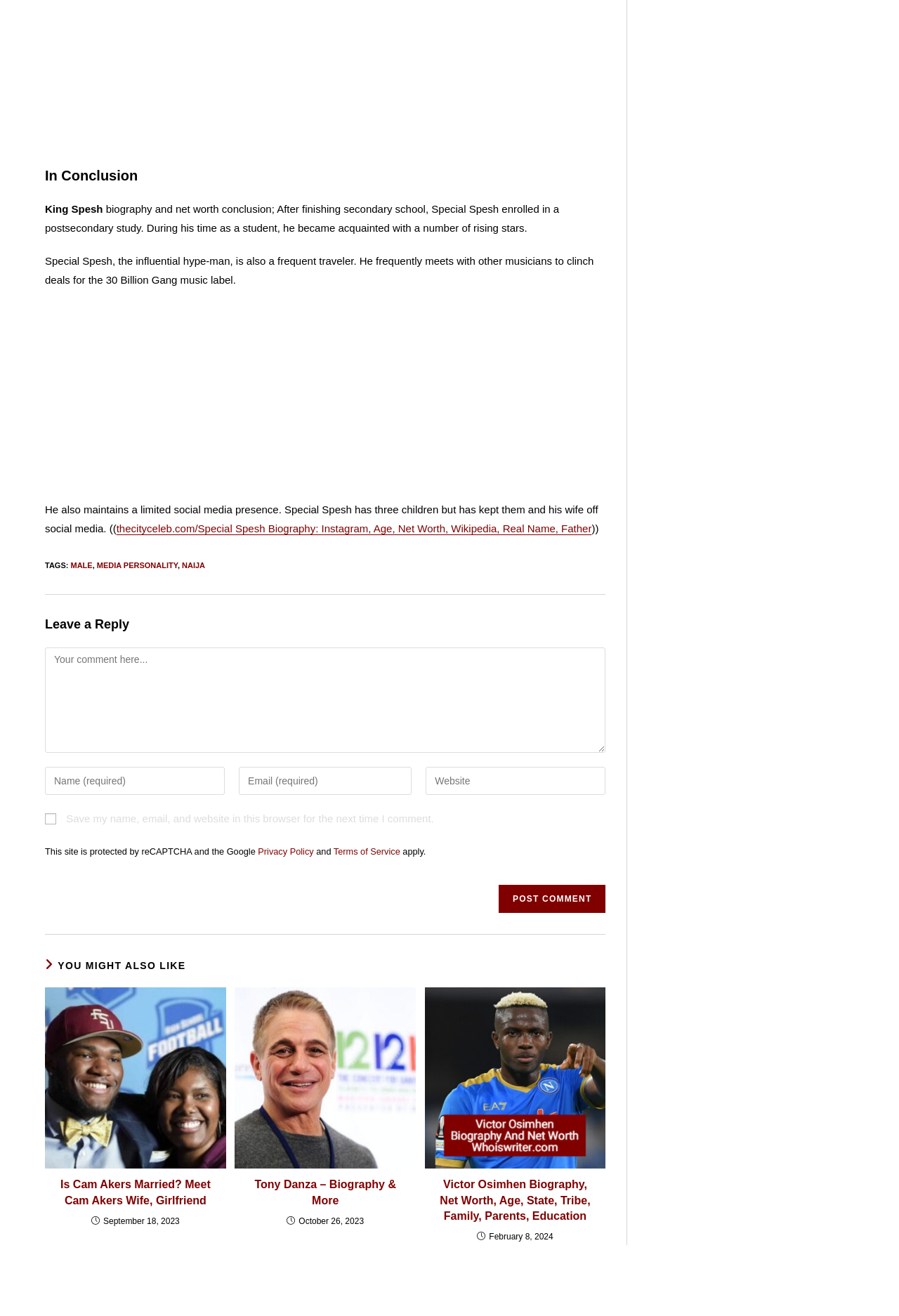Identify the bounding box coordinates of the section that should be clicked to achieve the task described: "Enter your name or username to comment".

[0.05, 0.583, 0.25, 0.604]